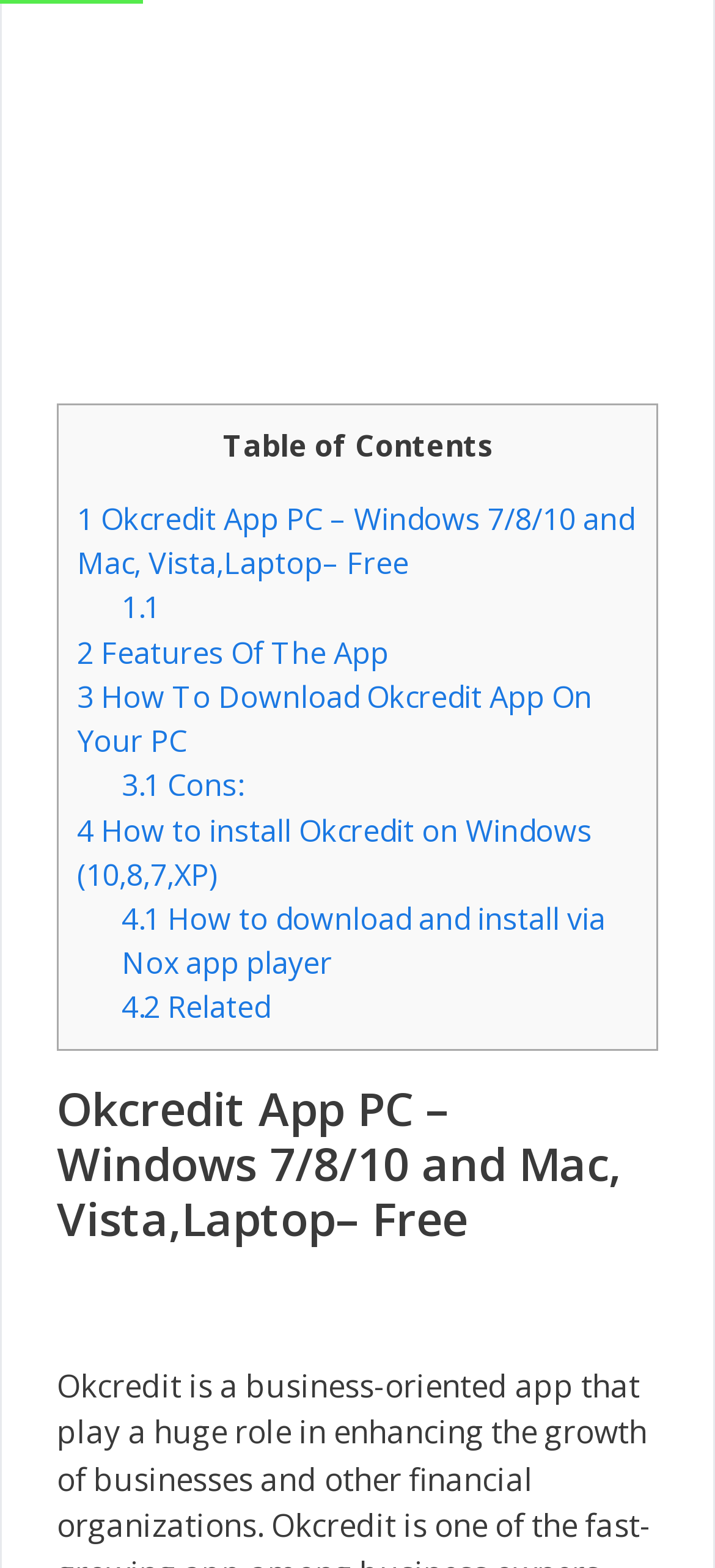Provide your answer in a single word or phrase: 
How many links are there in the table of contents?

6